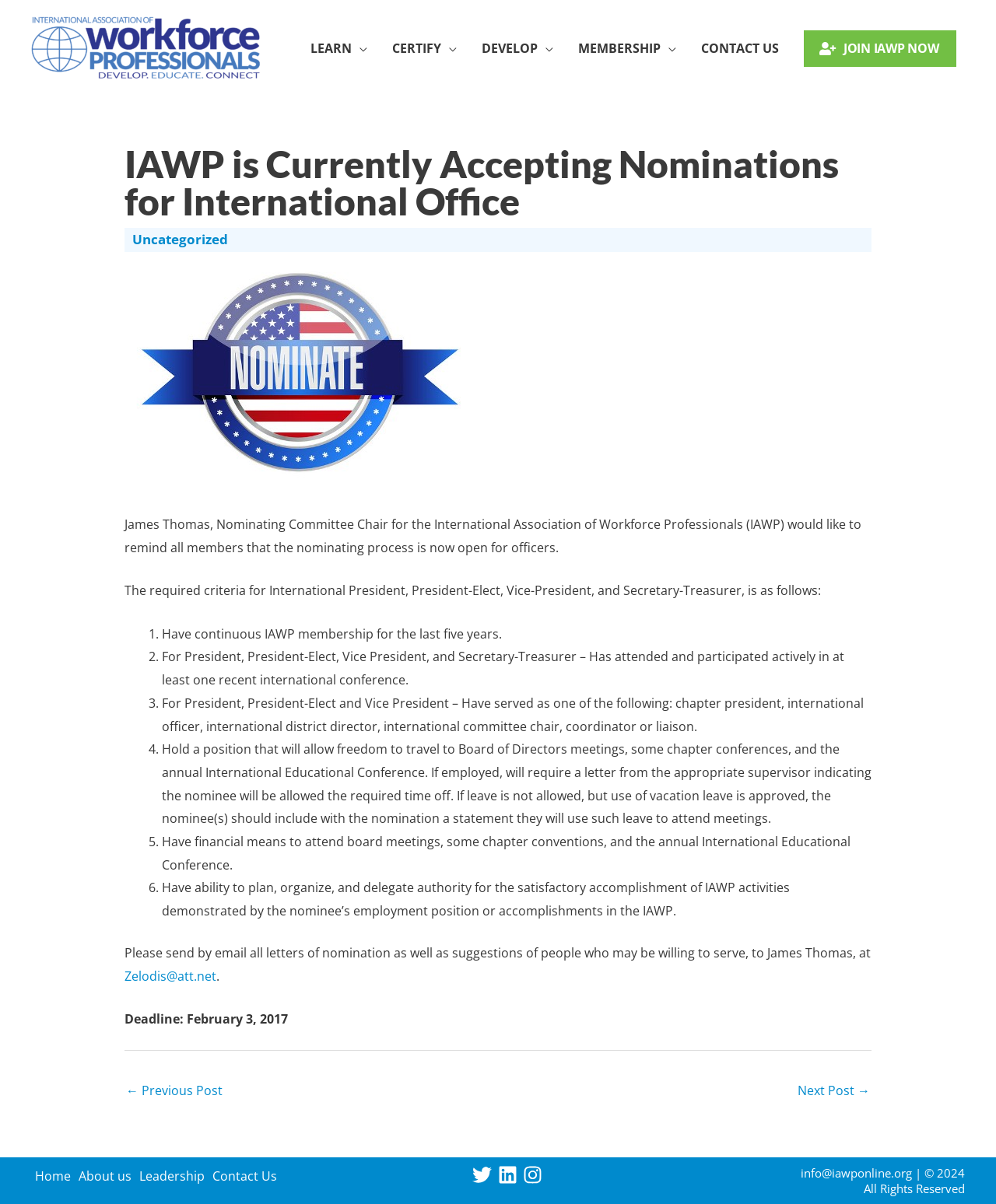Specify the bounding box coordinates of the element's region that should be clicked to achieve the following instruction: "Click the 'IAWP' link at the top left". The bounding box coordinates consist of four float numbers between 0 and 1, in the format [left, top, right, bottom].

[0.027, 0.032, 0.266, 0.046]